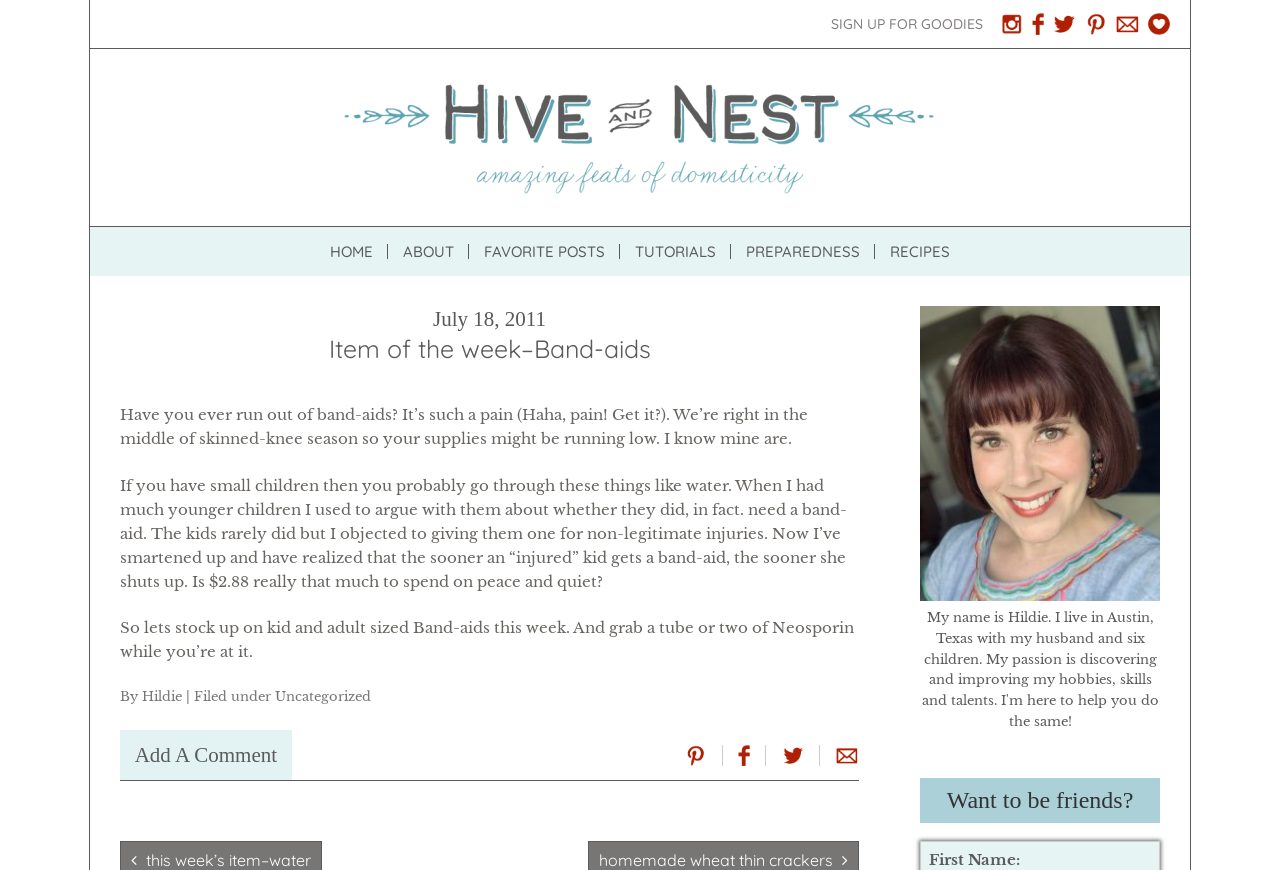Please use the details from the image to answer the following question comprehensively:
What is the category of the article?

The article is categorized under 'Uncategorized', as indicated by the link at the end of the article.